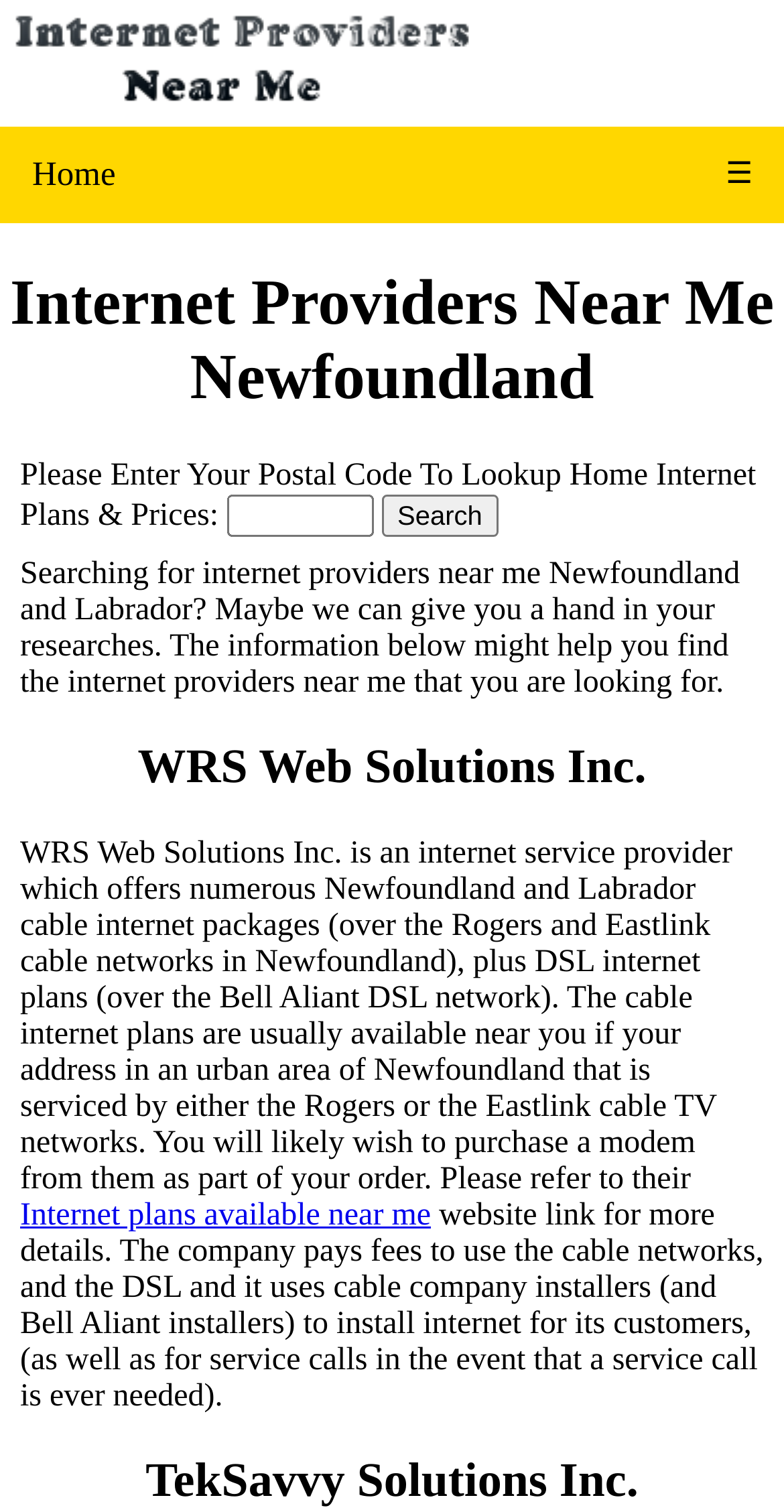What is the purpose of the search bar?
Using the details from the image, give an elaborate explanation to answer the question.

The search bar is located below the heading 'Internet Providers Near Me Newfoundland' and has a placeholder text 'Please Enter Your Postal Code To Lookup Home Internet Plans & Prices: Search'. This suggests that the user can enter their postal code to search for home internet plans and prices.